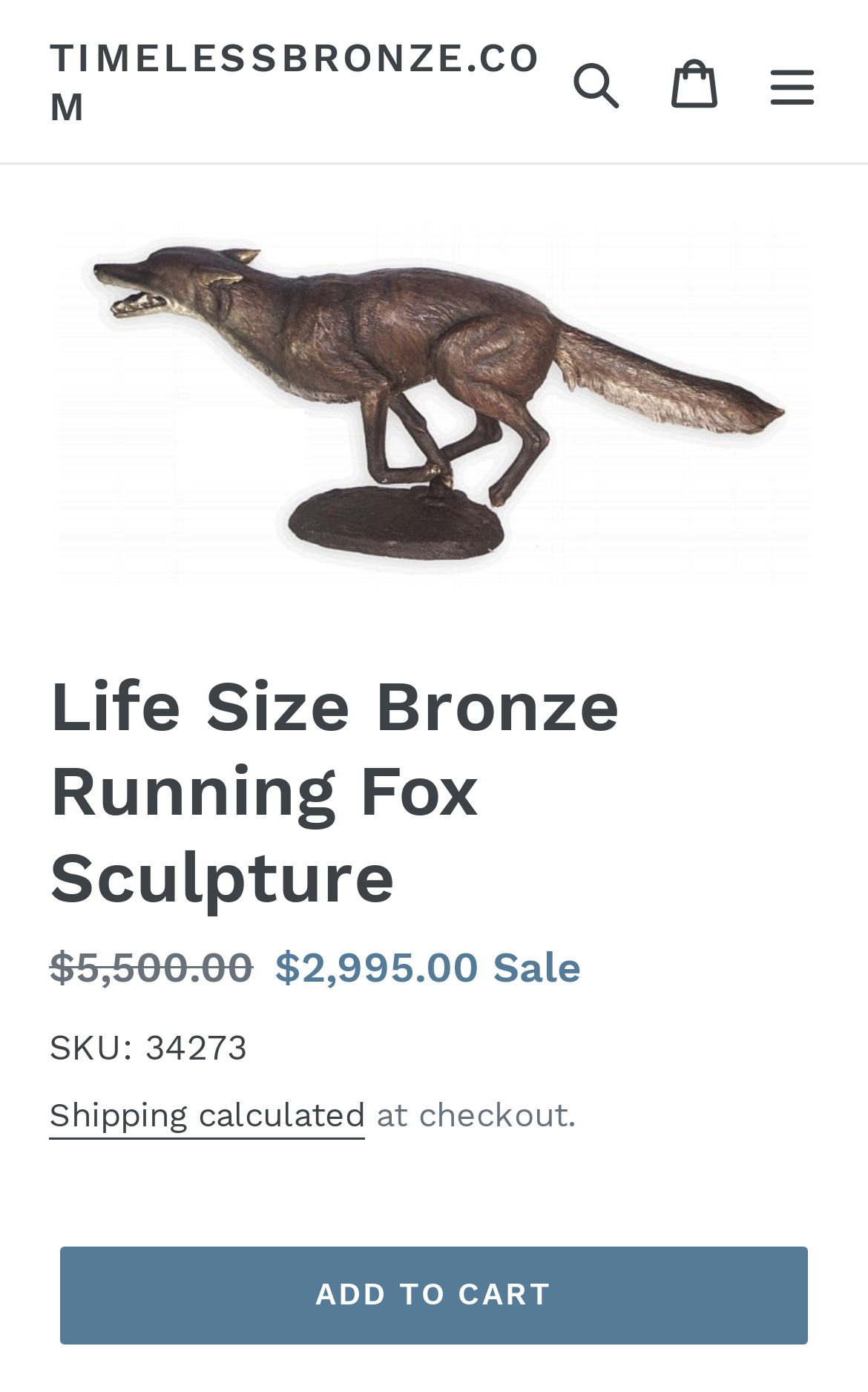Please provide a comprehensive answer to the question based on the screenshot: What is the SKU of the product?

The SKU of the product can be found in the static text section, where it is listed as 'SKU: 34273'.